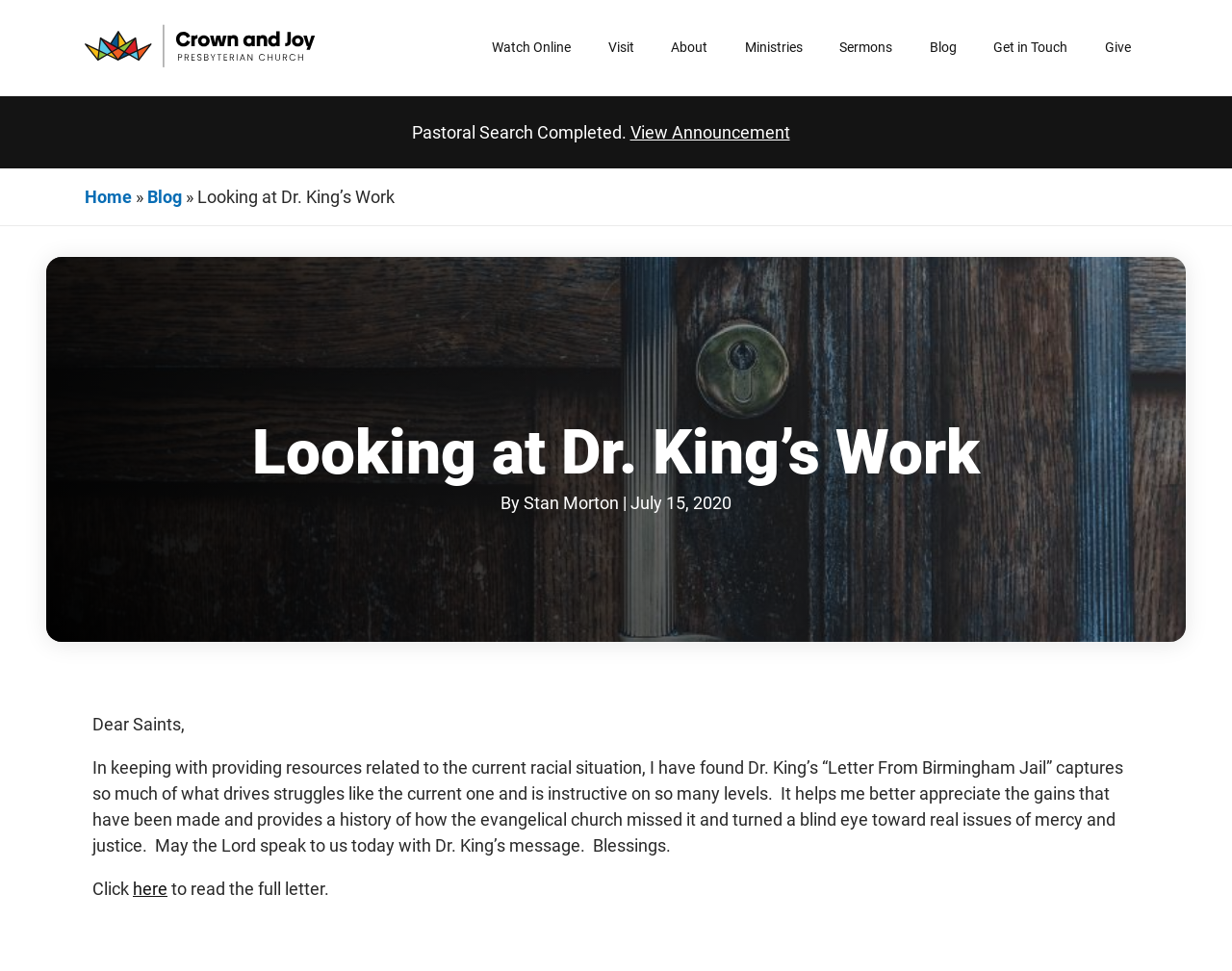Answer the question using only a single word or phrase: 
What is the title of the article?

Looking at Dr. King’s Work